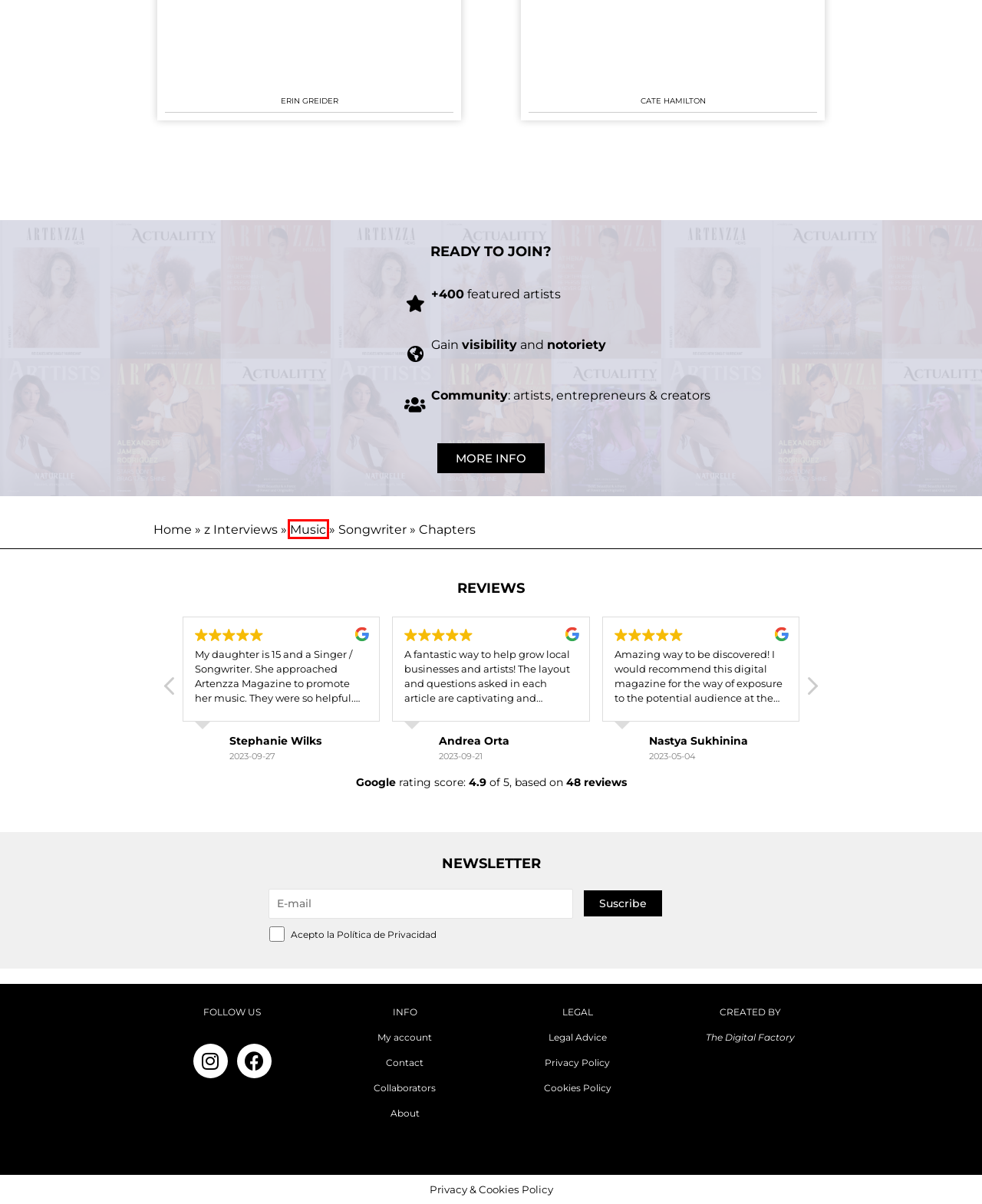Examine the webpage screenshot and identify the UI element enclosed in the red bounding box. Pick the webpage description that most accurately matches the new webpage after clicking the selected element. Here are the candidates:
A. About - Artenzza Discovering Artists -
B. Contact - Artenzza Discovering Artists -
C. Music - Artenzza - Discovering and Connecting artists
D. Política de privacidad - Artenzza Discovering Artists -
E. Diseño web y Marketing digital - The Digital Factory
F. Aviso Legal - Artenzza Discovering Artists -
G. z Interviews - Artenzza - Discovering and Connecting artists
H. Songwriter - Artenzza - Discovering and Connecting artists

C